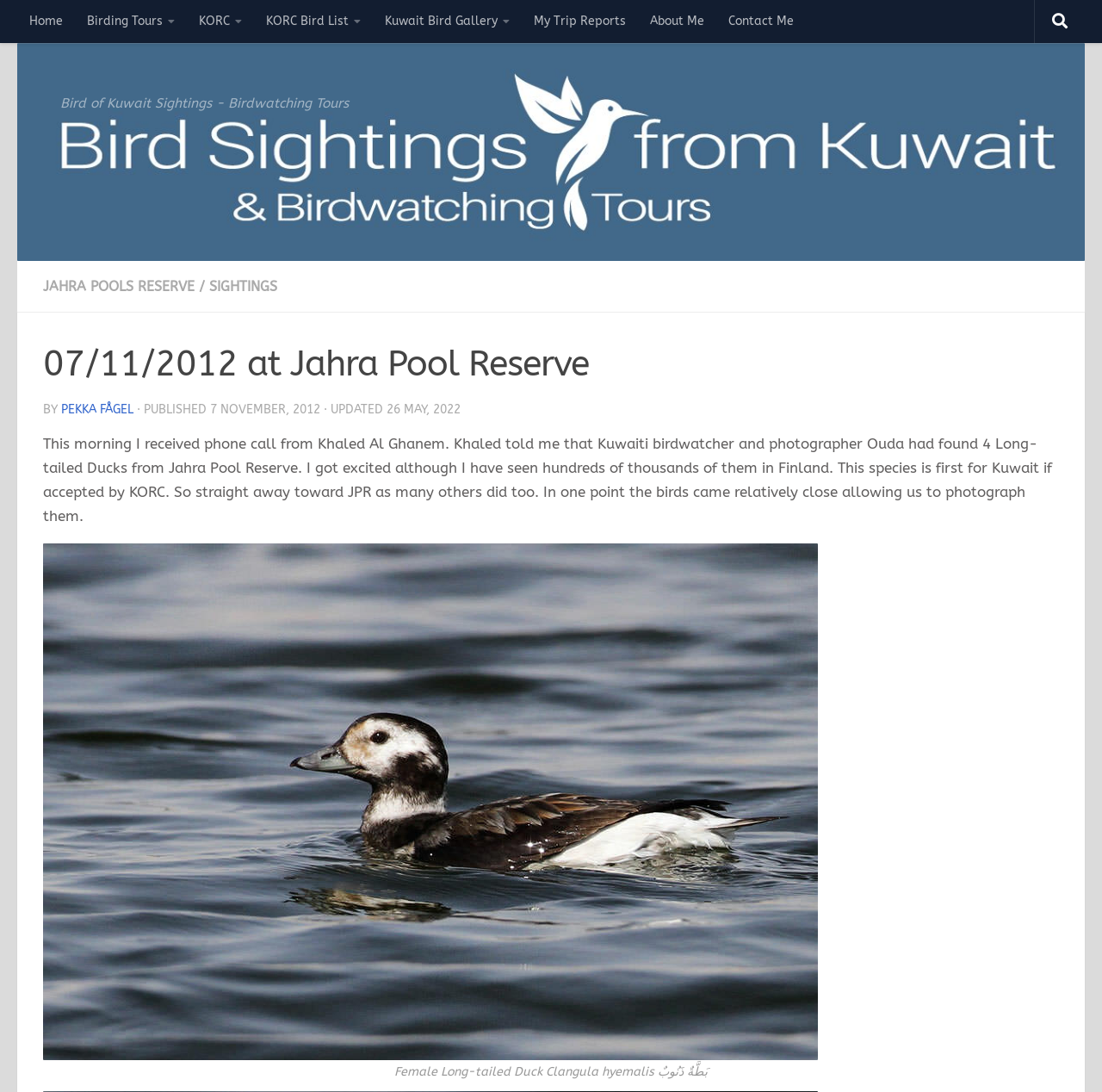Please predict the bounding box coordinates of the element's region where a click is necessary to complete the following instruction: "Enter your first name". The coordinates should be represented by four float numbers between 0 and 1, i.e., [left, top, right, bottom].

None